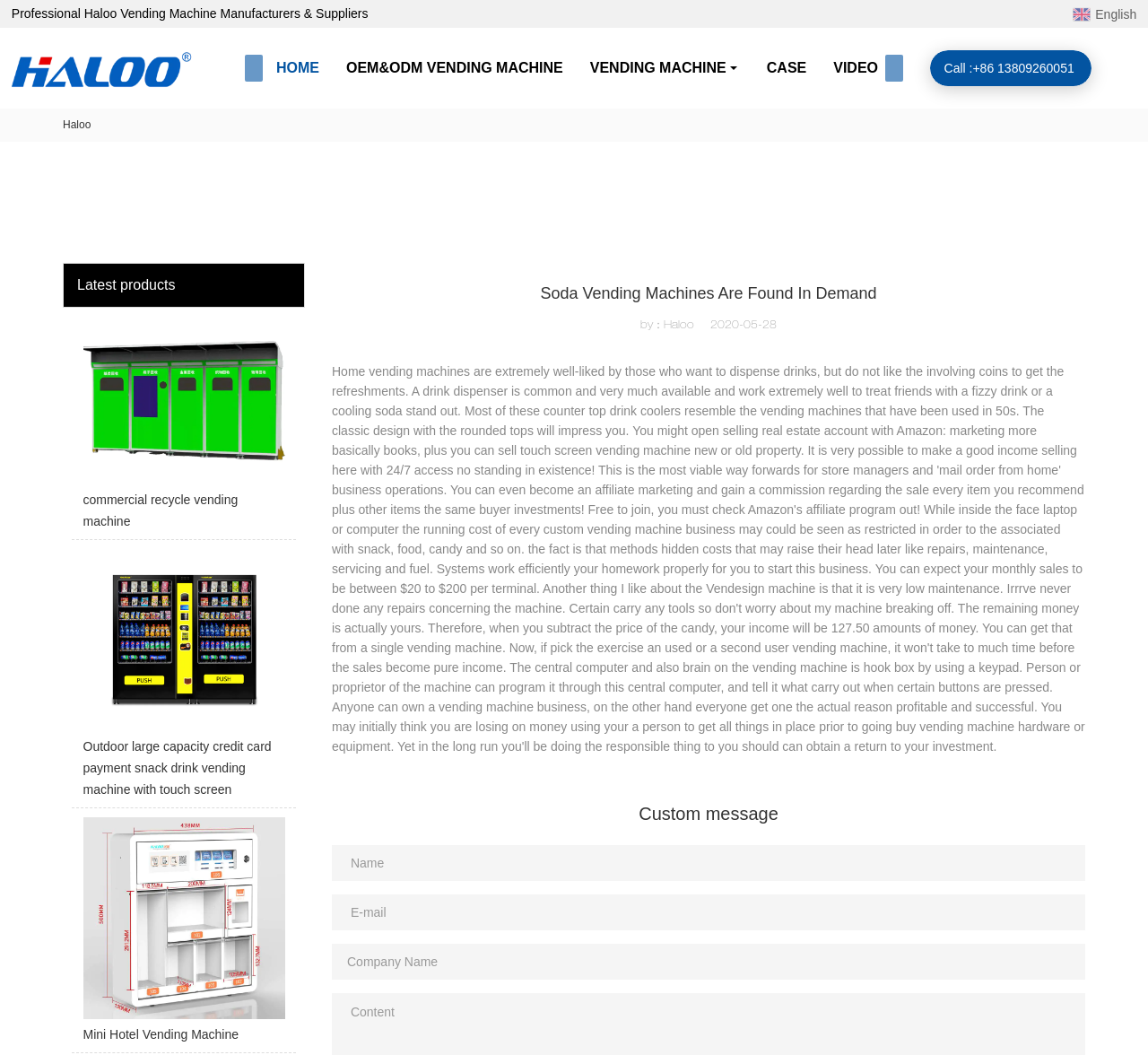What information is required to send a custom message?
Carefully analyze the image and provide a detailed answer to the question.

To send a custom message, the user is required to fill in their 'Name' and 'E-mail' in the respective text boxes, as indicated by the 'required: True' attribute.